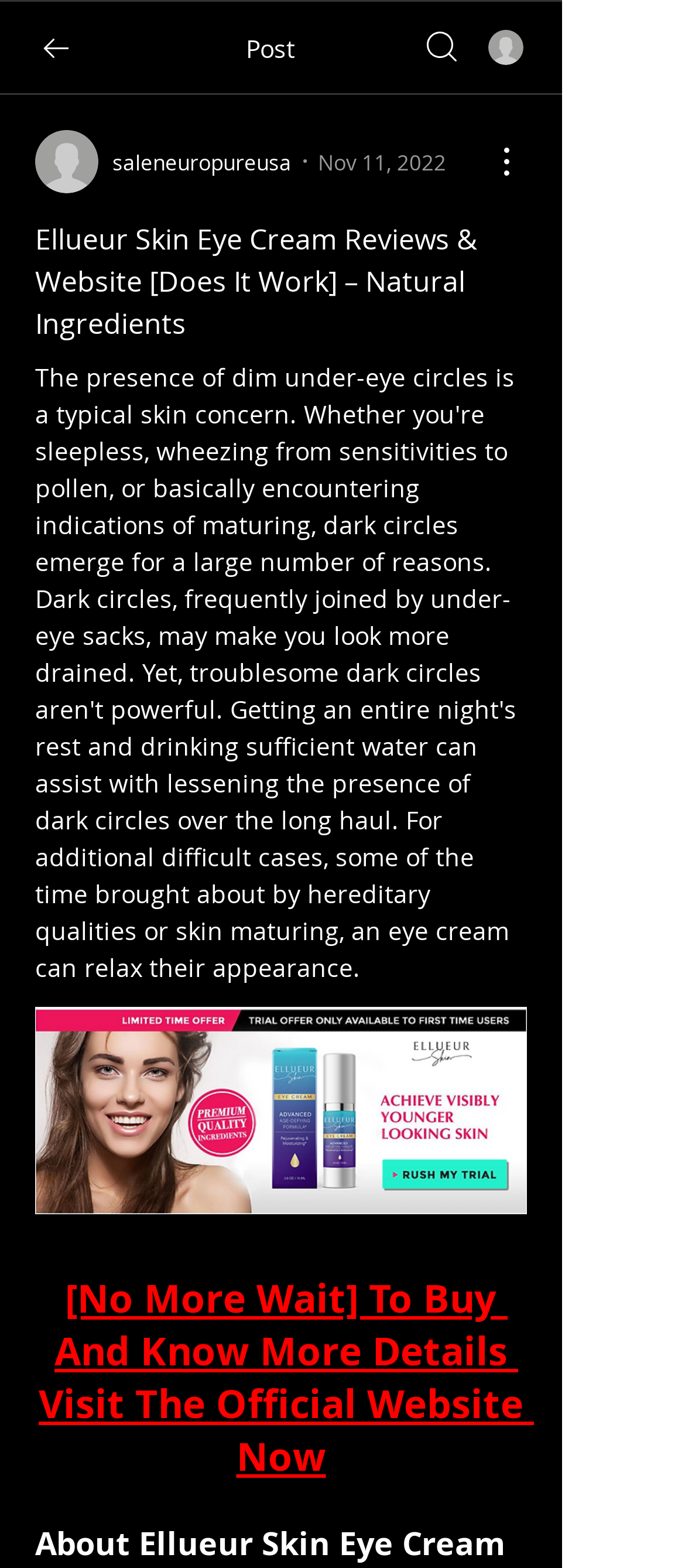What is the website of the product?
Please analyze the image and answer the question with as much detail as possible.

The website of the product can be found in the middle section of the webpage, where it says 'saleneuropureusa' in a static text element, which is likely a link to the official website of the product.